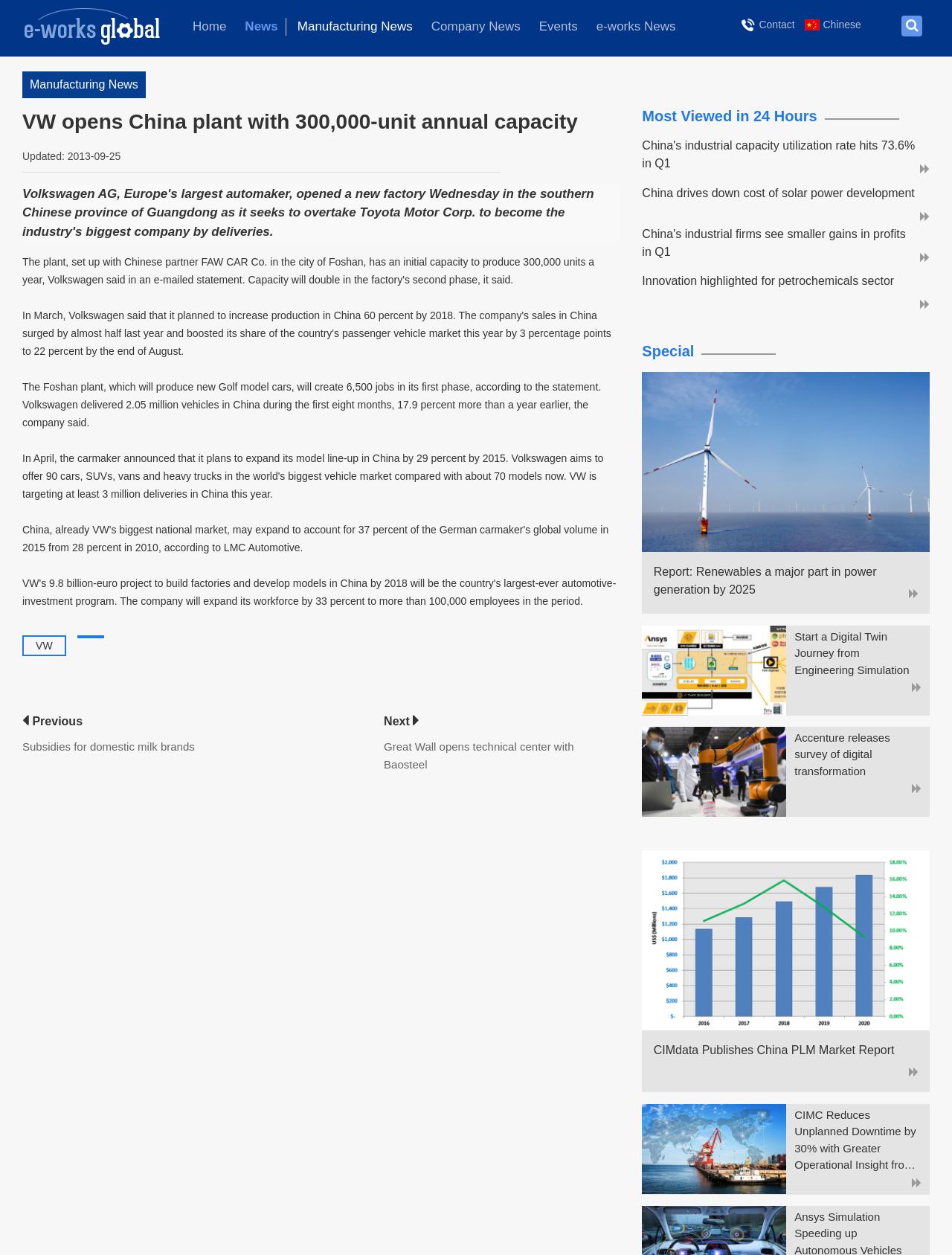Locate the bounding box coordinates of the area where you should click to accomplish the instruction: "Read Manufacturing News".

[0.305, 0.014, 0.441, 0.028]